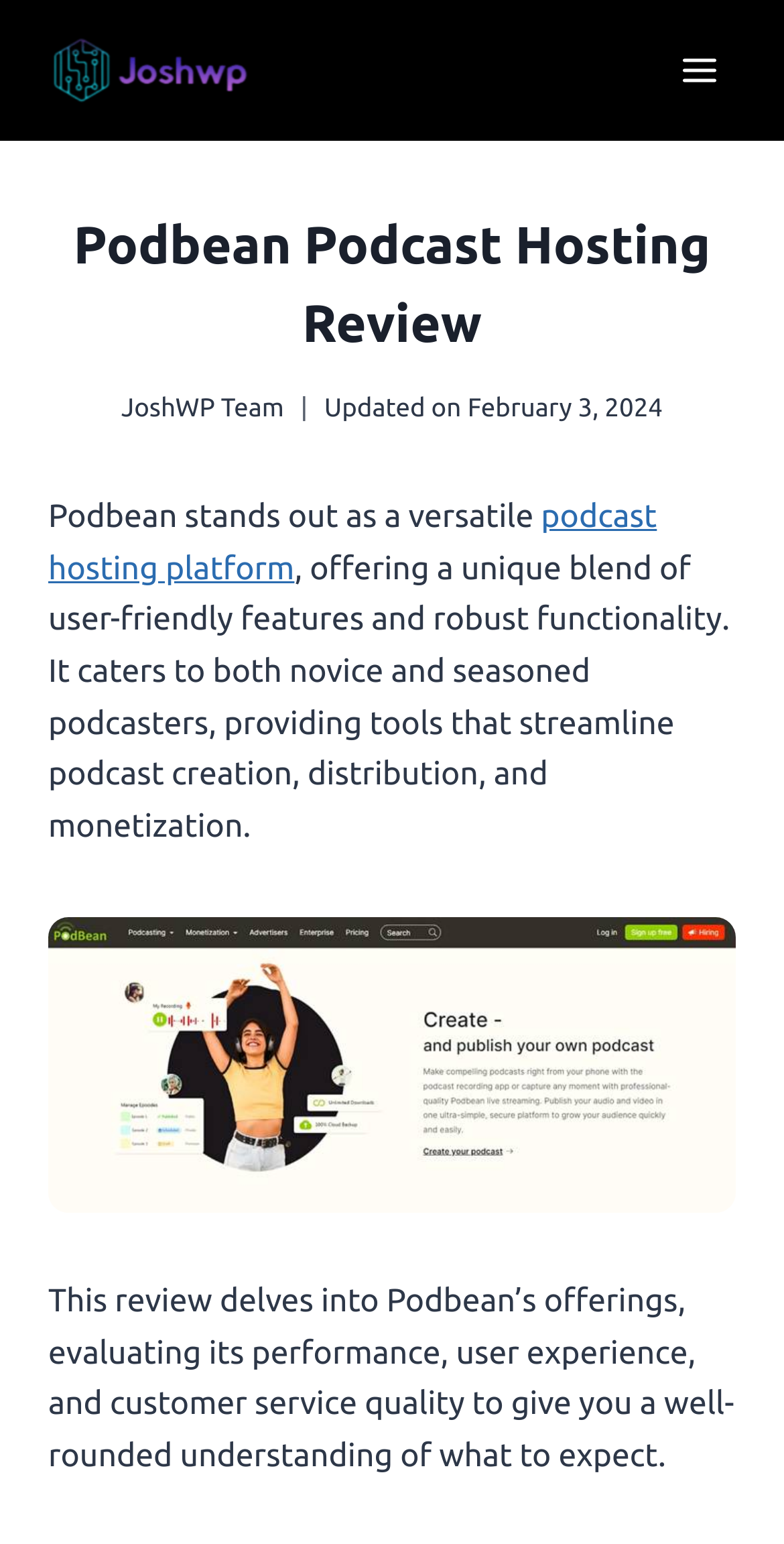What is the date of the last update?
Using the visual information, reply with a single word or short phrase.

February 3, 2024